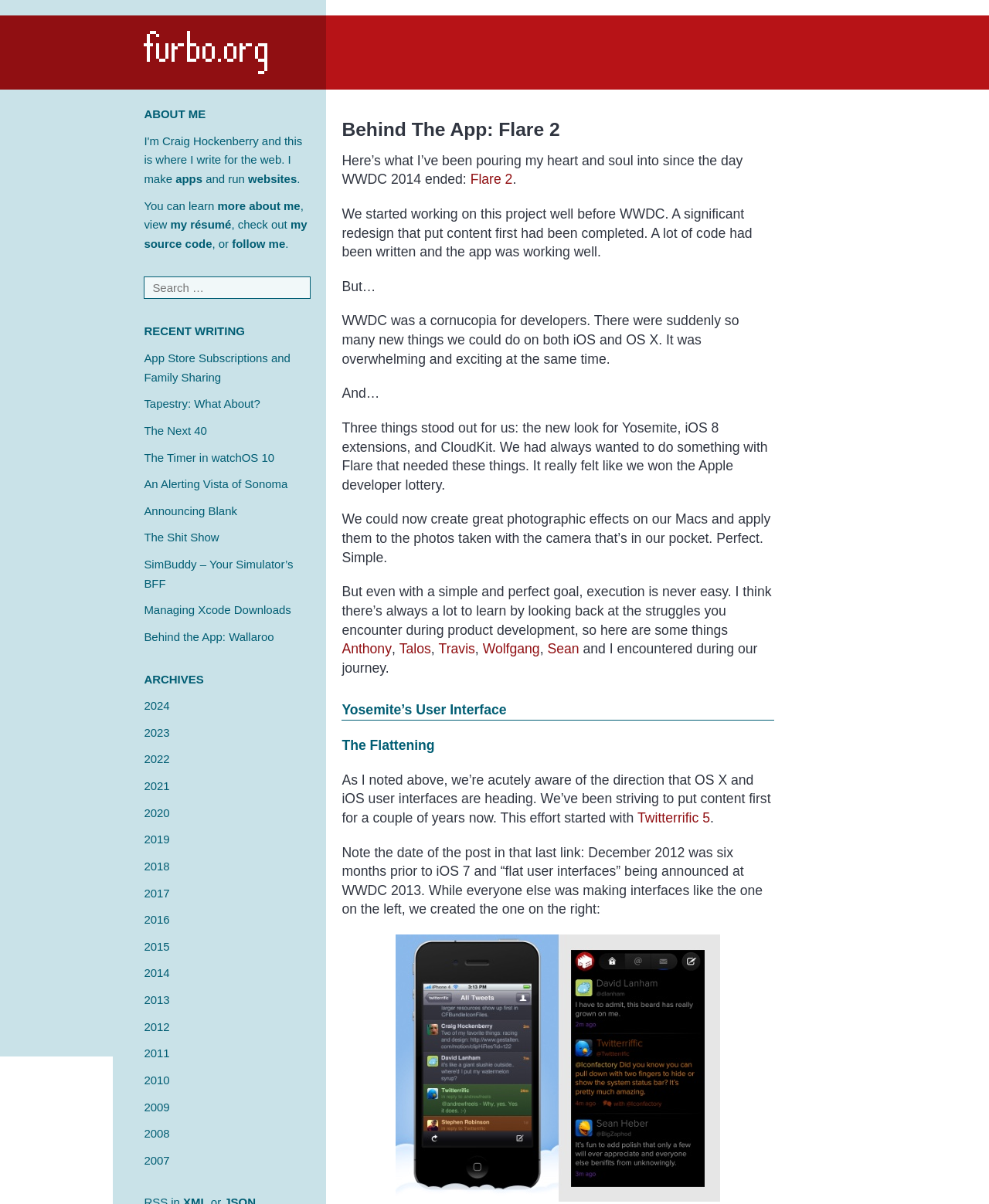Determine the bounding box coordinates of the region that needs to be clicked to achieve the task: "click on the link to view more about me".

[0.22, 0.165, 0.304, 0.176]